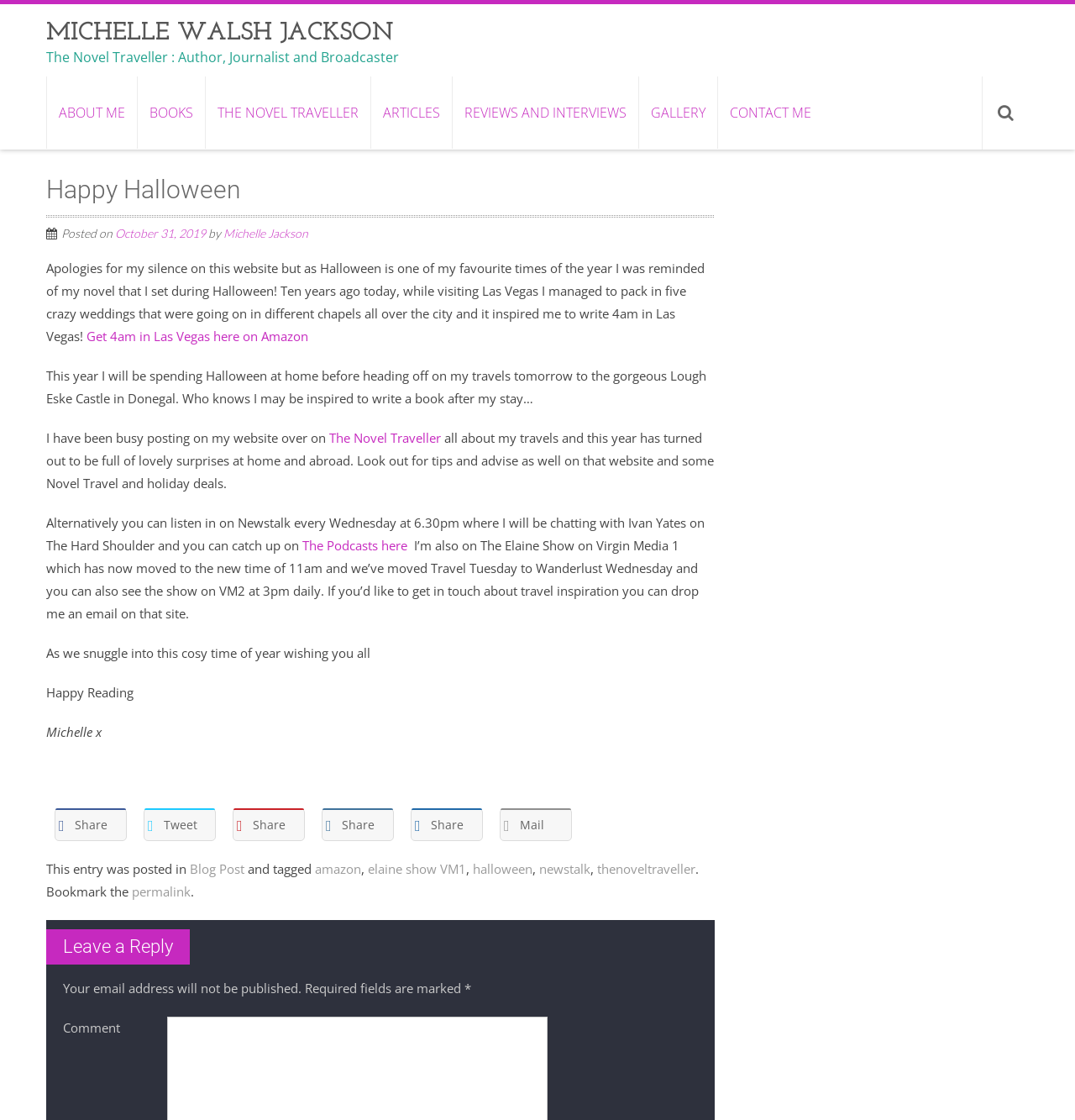What is the name of the novel mentioned in the article?
Kindly give a detailed and elaborate answer to the question.

The name of the novel can be found in the text 'Ten years ago today, while visiting Las Vegas I managed to pack in five crazy weddings that were going on in different chapels all over the city and it inspired me to write 4am in Las Vegas!' within the article section of the webpage.